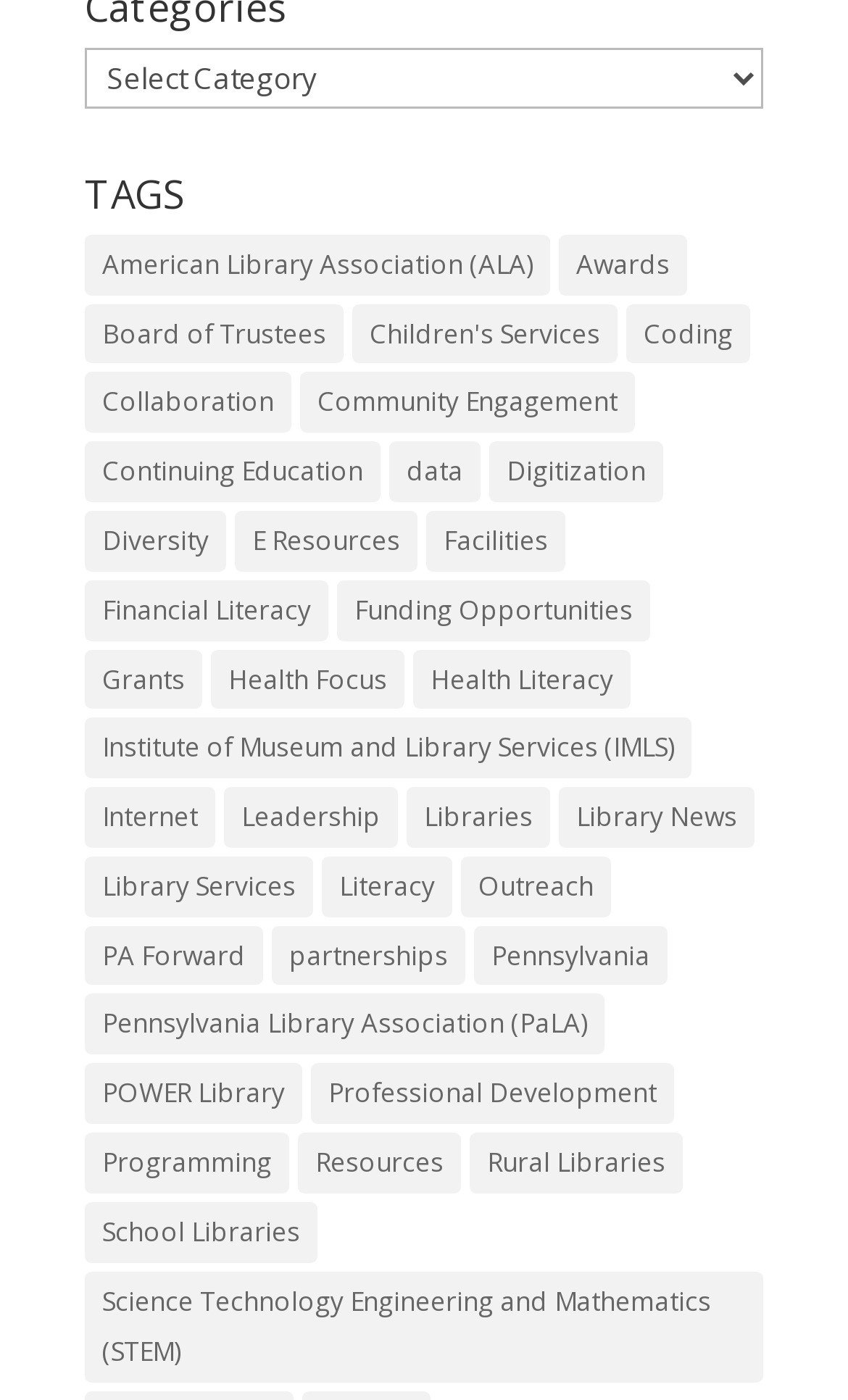What is the second category in the list?
Refer to the image and provide a concise answer in one word or phrase.

Awards